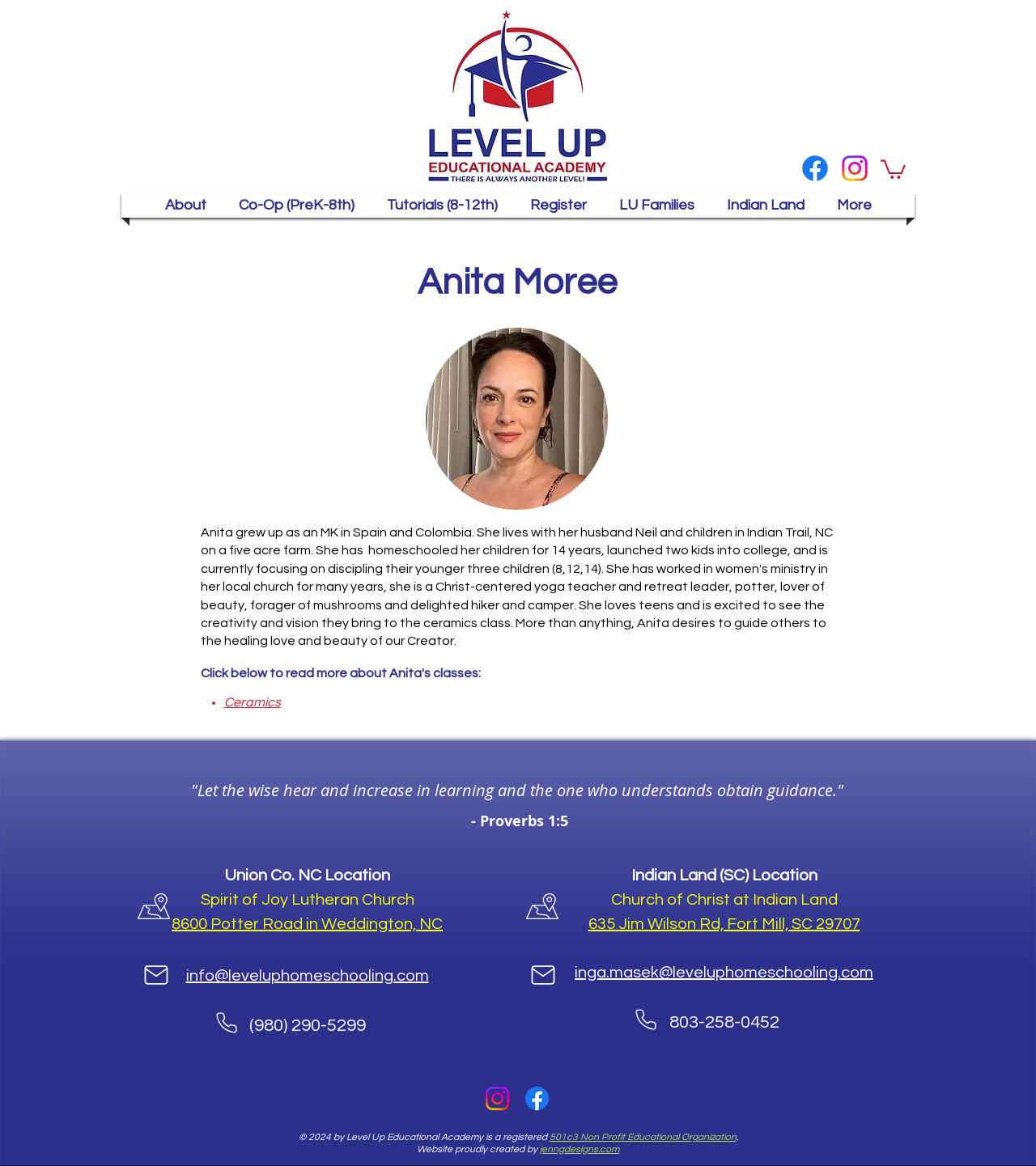Please find the bounding box coordinates of the element's region to be clicked to carry out this instruction: "Click the Facebook link".

[0.77, 0.13, 0.803, 0.159]